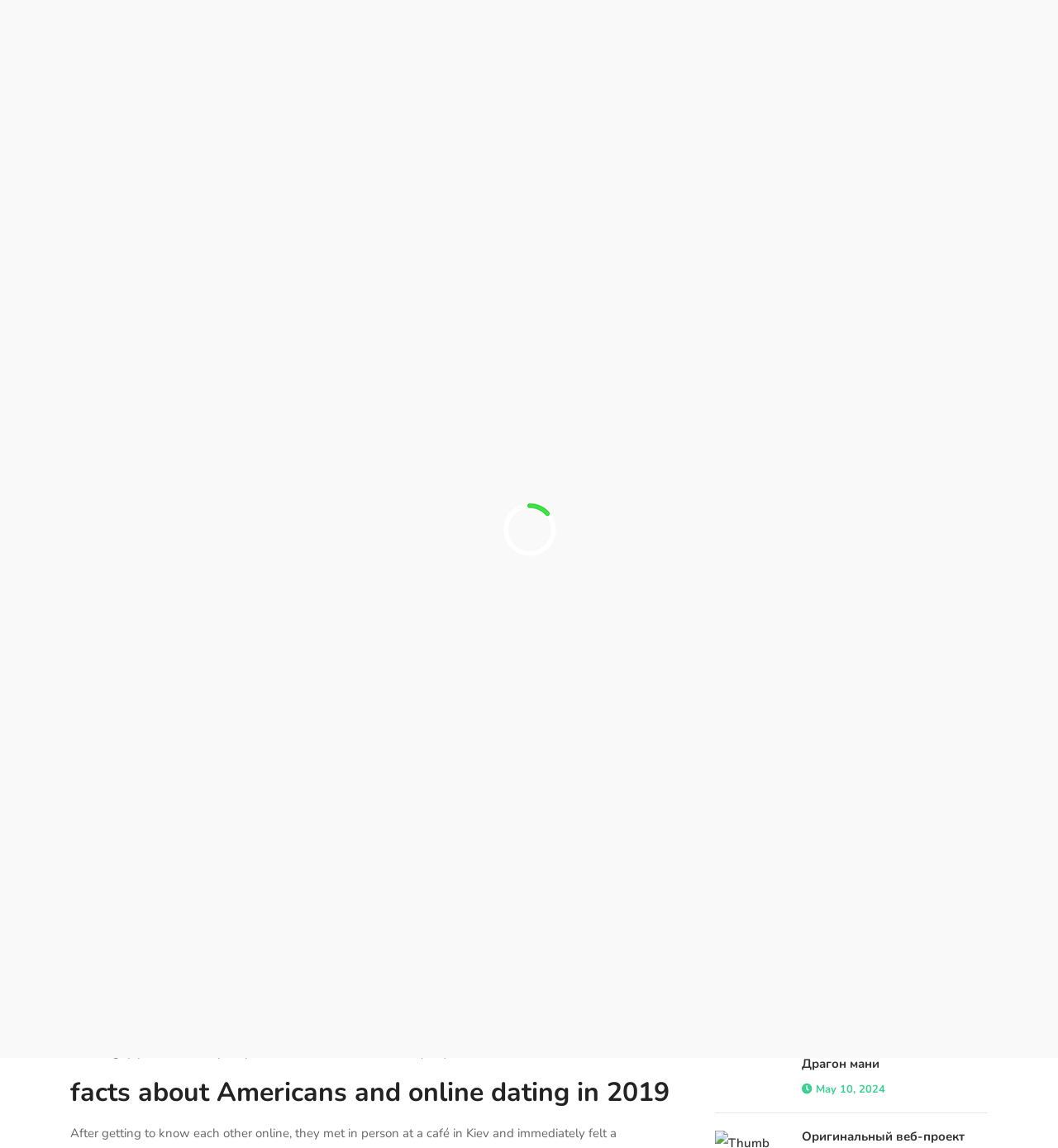Determine the bounding box of the UI element mentioned here: "COVID RELIEF WORK". The coordinates must be in the format [left, top, right, bottom] with values ranging from 0 to 1.

[0.358, 0.055, 0.498, 0.12]